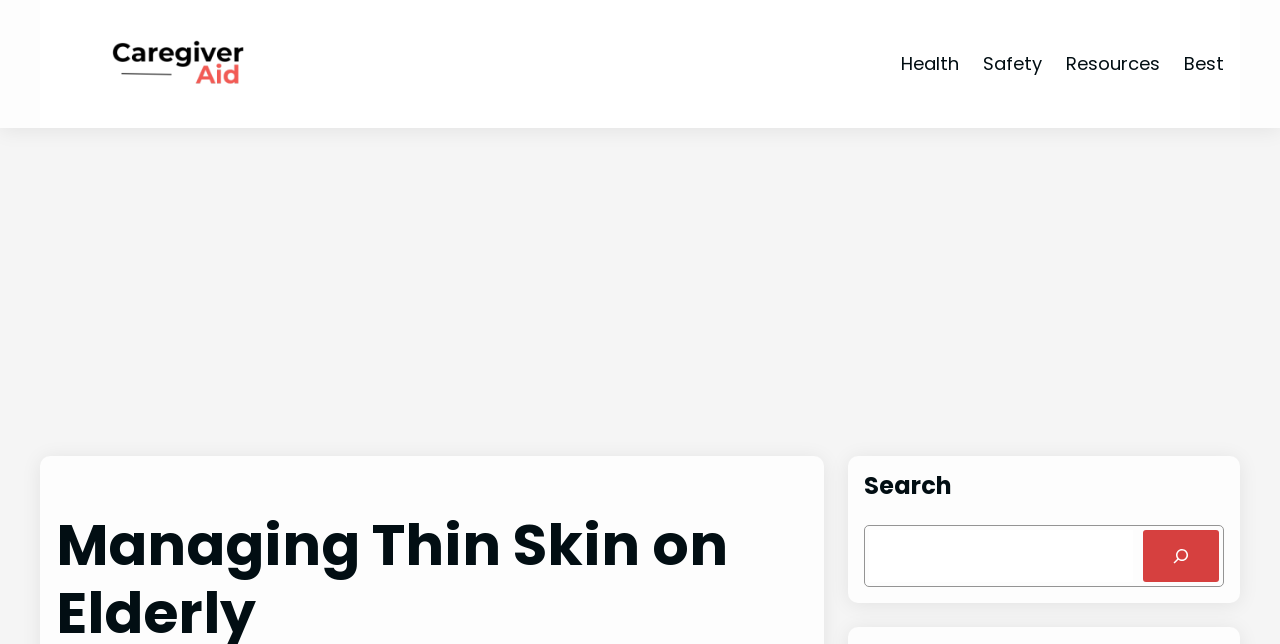Based on the image, provide a detailed and complete answer to the question: 
What is the name of the website?

I determined the name of the website by looking at the link element with the text 'Caregiver-Aid' at the top of the webpage, which is likely to be the website's logo or title.